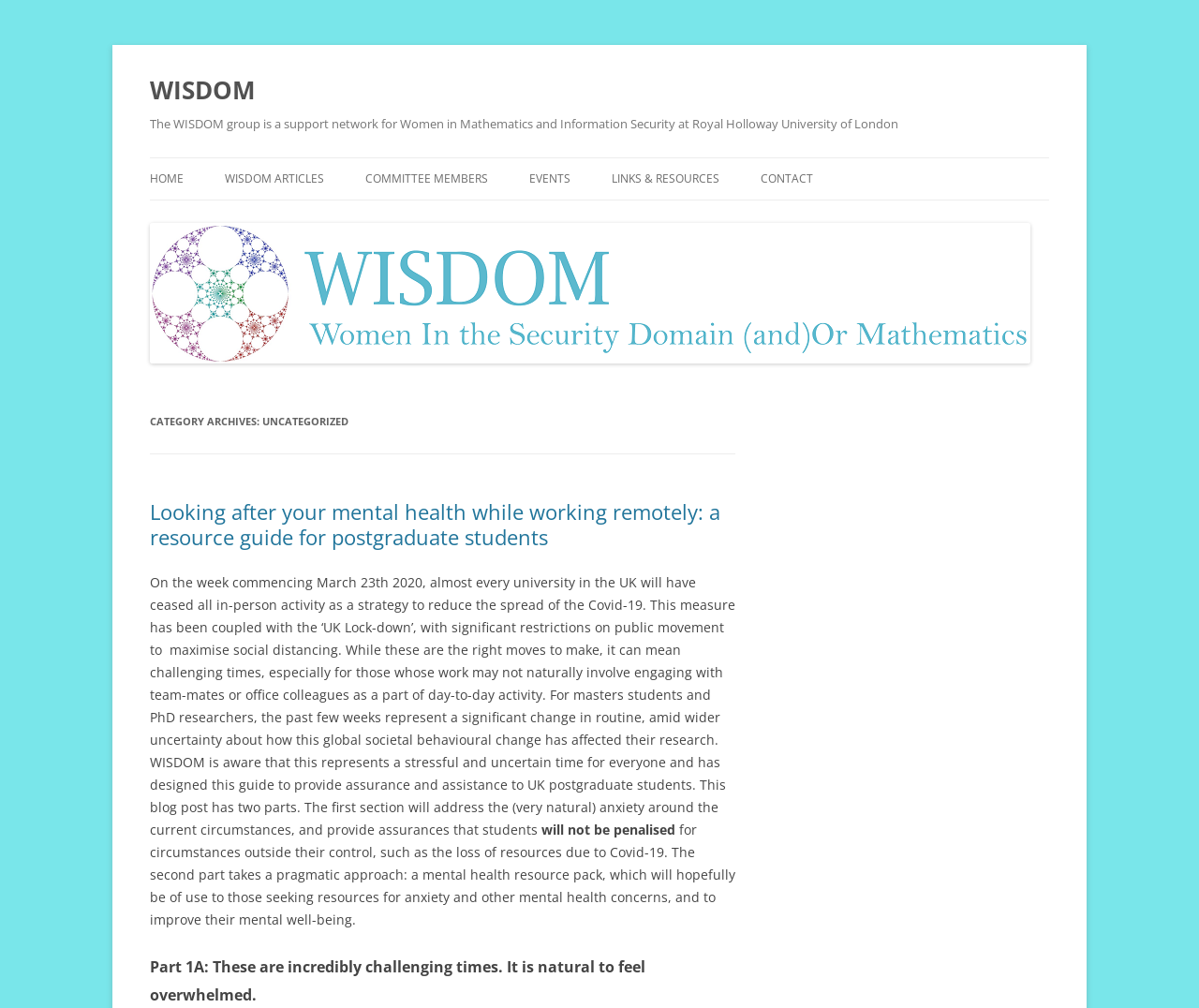Please identify the bounding box coordinates of the area that needs to be clicked to follow this instruction: "Search the website to find courses and what you need".

None